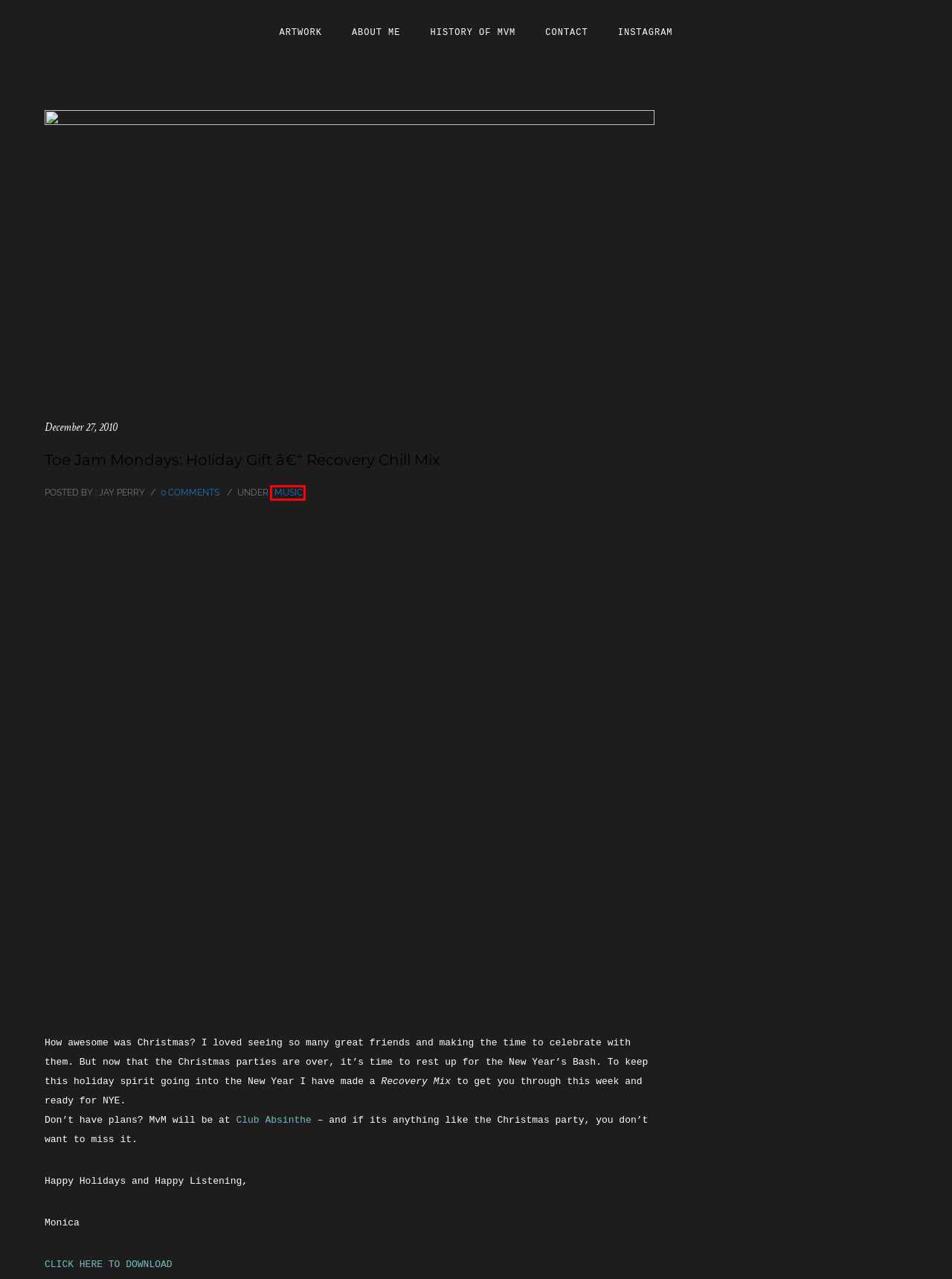You have a screenshot of a webpage with a red bounding box around an element. Choose the best matching webpage description that would appear after clicking the highlighted element. Here are the candidates:
A. music – Monsters vs Me
B. Monsters vs Me – Artwork by Jay Perry
C. christmas – Monsters vs Me
D. History of MvM – Monsters vs Me
E. Music – Monsters vs Me
F. Toe Jam Mondays – Monsters vs Me
G. About Me – Monsters vs Me
H. Contact – Monsters vs Me

E